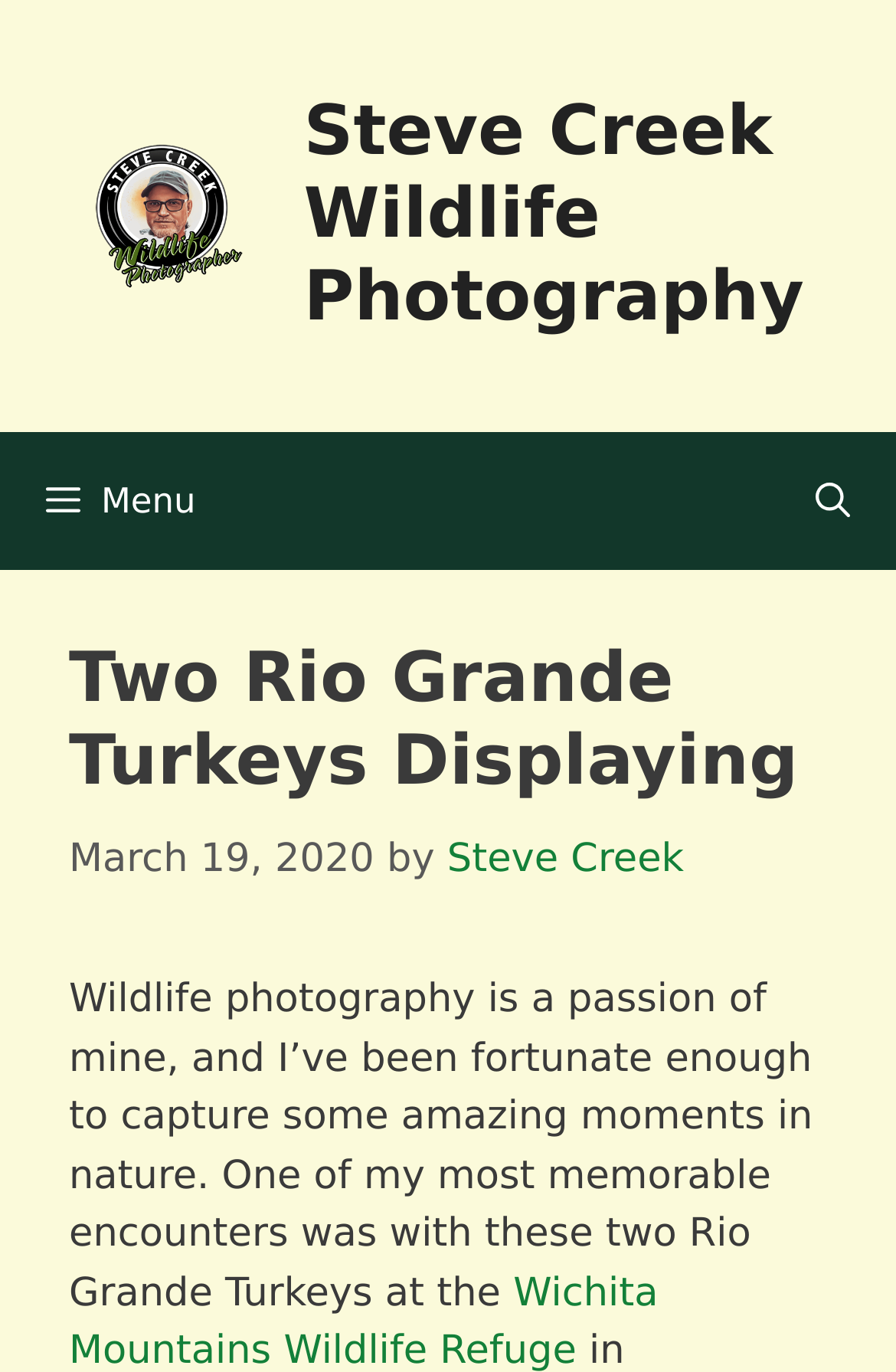Please provide a brief answer to the following inquiry using a single word or phrase:
What is the photographer's name?

Steve Creek